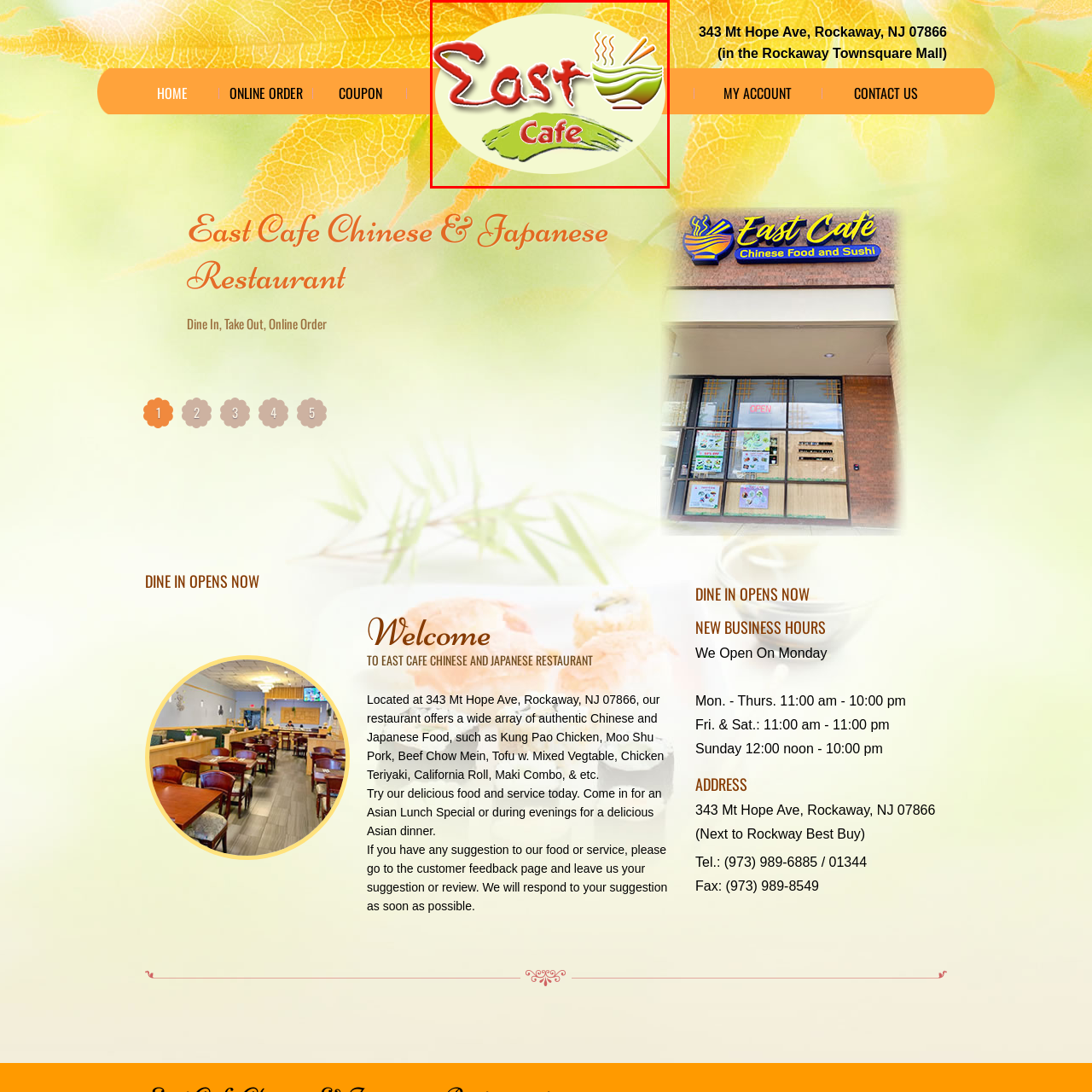Explain in detail the content of the image enclosed by the red outline.

The image showcases the logo of "East Cafe," a restaurant specializing in Chinese and Japanese cuisine. The design features the word "East" in a bold, stylized font, colored in a vibrant red, accompanied by a green graphic of a bowl with chopsticks, symbolizing the restaurant's culinary focus. The background consists of soft pastel colors, creating an inviting and warm atmosphere. This logo represents East Cafe, located at 343 Mt Hope Ave in Rockaway, NJ, which offers a wide array of authentic dishes, including popular options like Kung Pao Chicken and California Rolls. The logo effectively conveys the restaurant's fusion of Asian cuisines, inviting customers to explore their dining offerings.